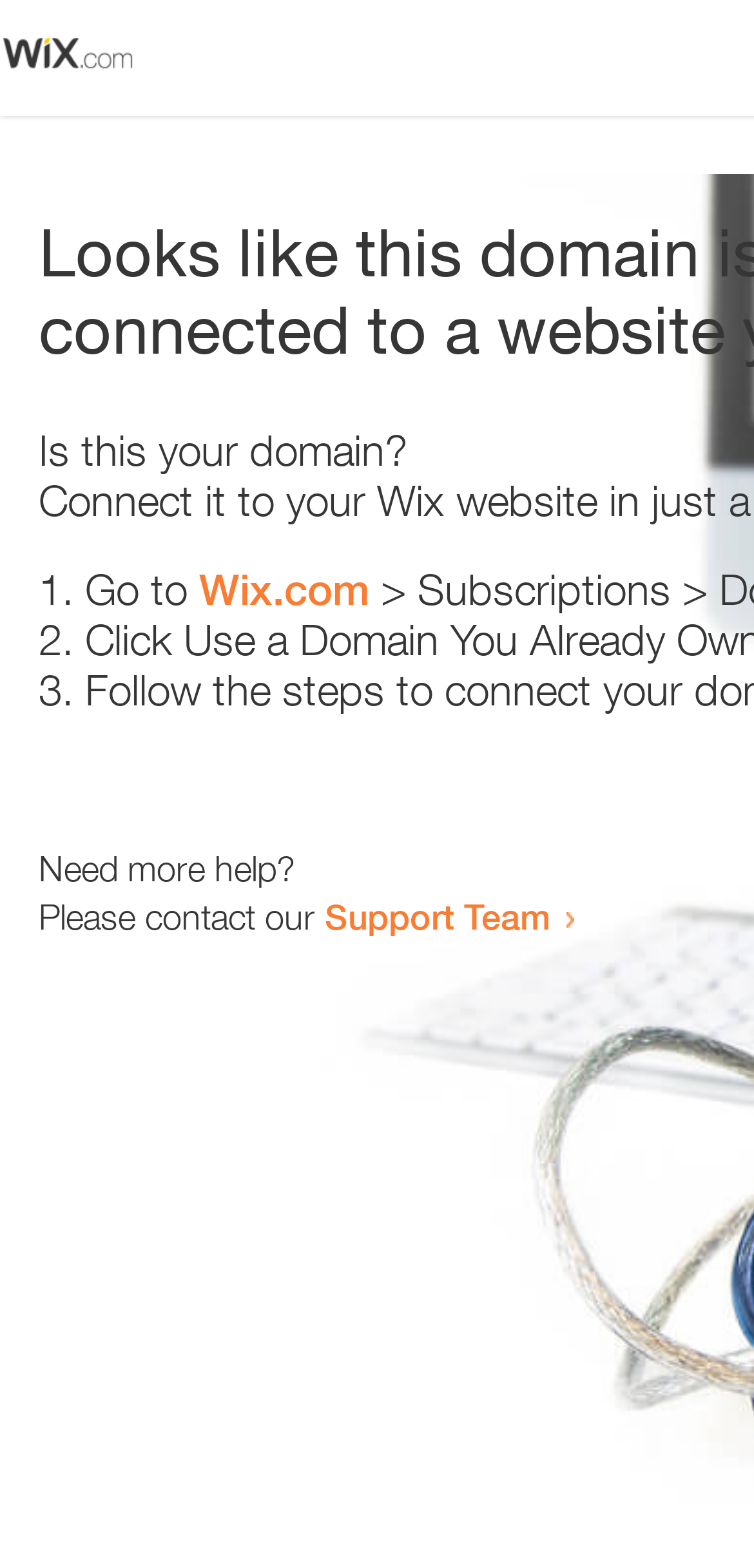Using the element description provided, determine the bounding box coordinates in the format (top-left x, top-left y, bottom-right x, bottom-right y). Ensure that all values are floating point numbers between 0 and 1. Element description: Support Team

[0.431, 0.571, 0.731, 0.598]